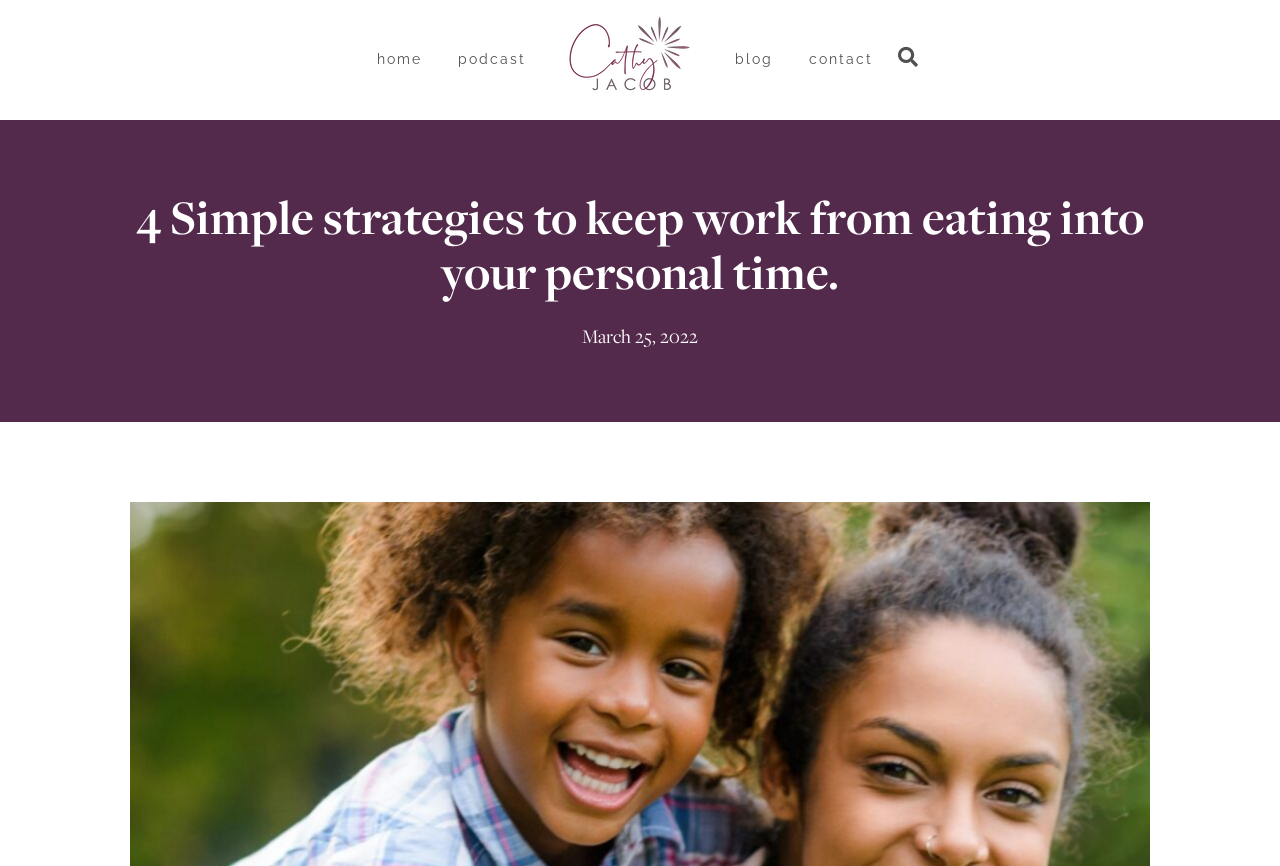Describe the webpage meticulously, covering all significant aspects.

The webpage is about 4 simple strategies to help reduce work creep and the stress, overwhelm, and anxiety that come with it. At the top of the page, there is a navigation menu with links to "home", "podcast", "Cathy Jacob" (which has an accompanying image), "blog", and "contact". The "Search" link is also present, but it has a popup menu that is not currently expanded.

Below the navigation menu, there is a prominent heading that reads "4 Simple strategies to keep work from eating into your personal time." This heading is centered on the page and takes up a significant amount of space.

To the right of the heading, there is a static text element that displays the date "March 25, 2022". This text is positioned slightly above the middle of the page.

Overall, the webpage appears to be a blog post or article that provides strategies for maintaining a healthy work-life balance.